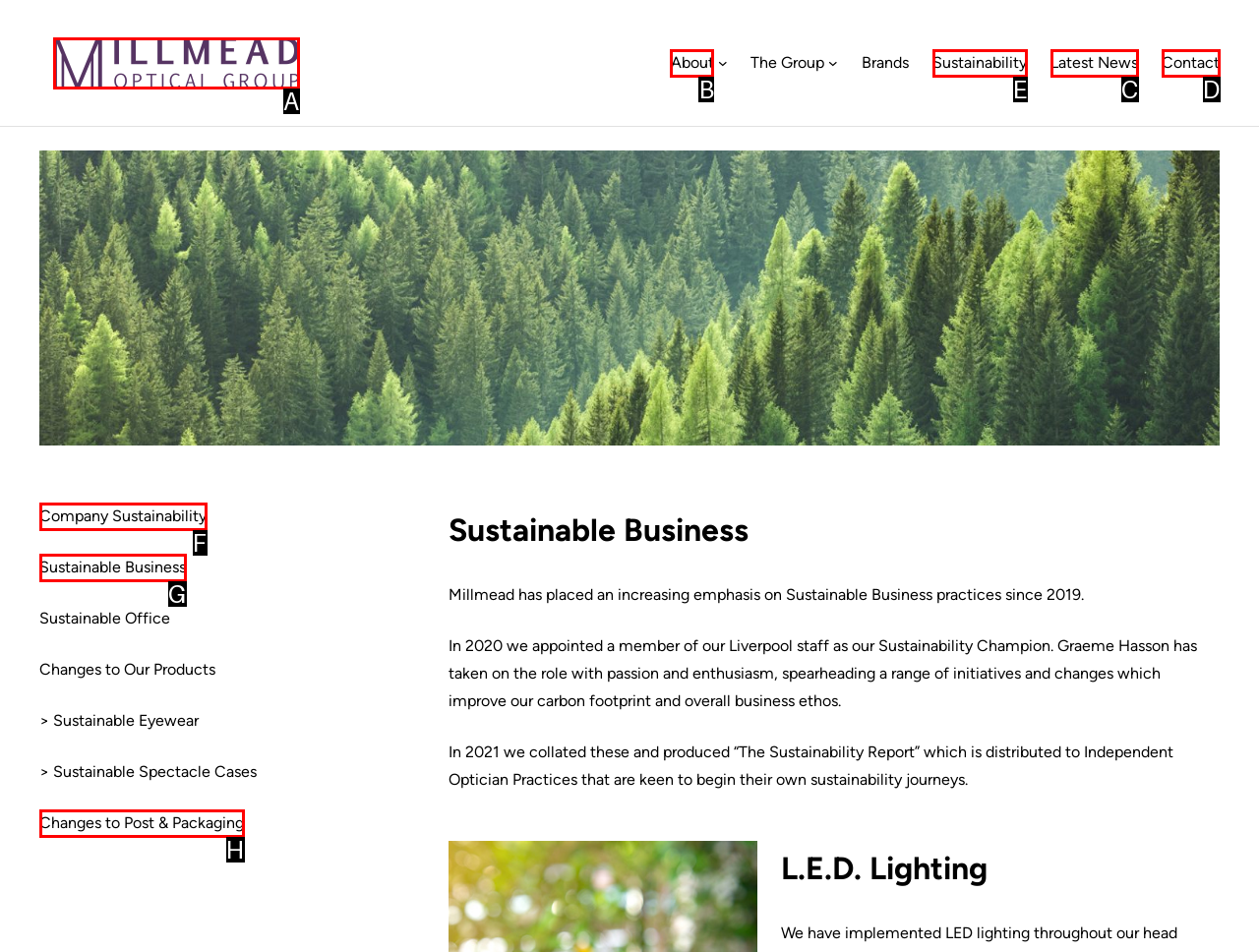Tell me which one HTML element you should click to complete the following task: Click the 'Sustainability' link
Answer with the option's letter from the given choices directly.

E